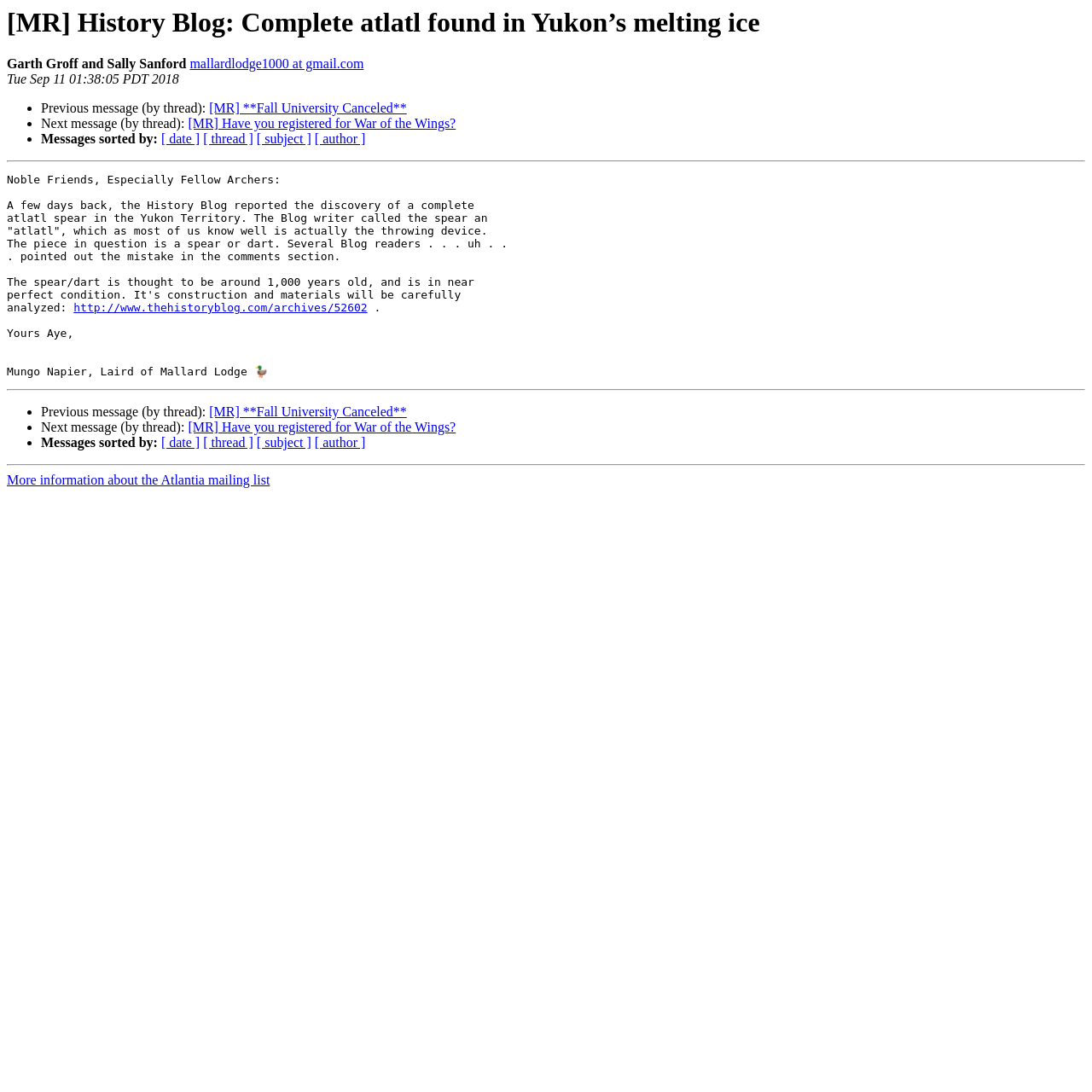What is the name of the author's lodge?
Please use the image to provide an in-depth answer to the question.

I found the answer by looking at the signature at the end of the blog post, which says 'Yours Aye, Mungo Napier, Laird of Mallard Lodge'.